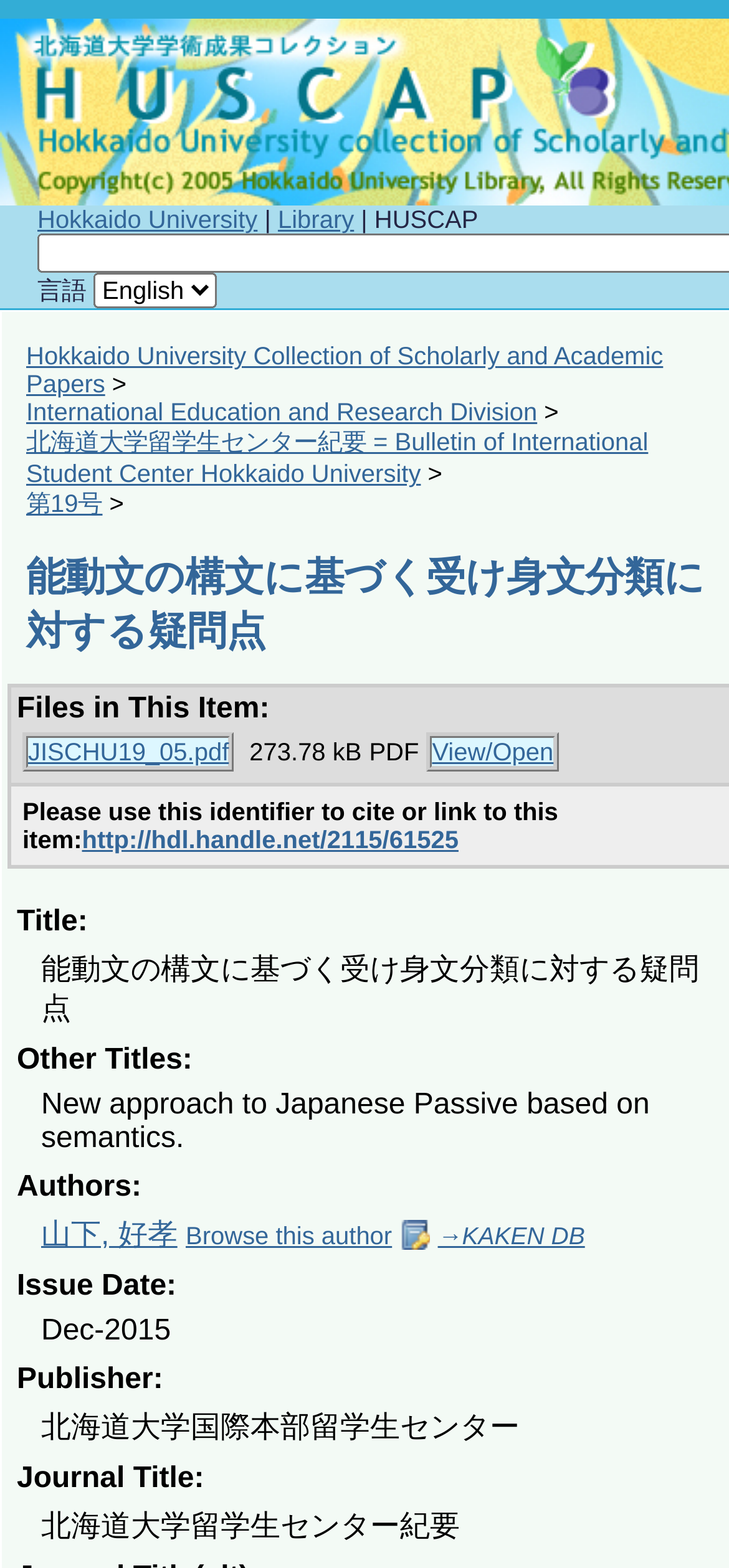Using the format (top-left x, top-left y, bottom-right x, bottom-right y), provide the bounding box coordinates for the described UI element. All values should be floating point numbers between 0 and 1: http://hdl.handle.net/2115/61525

[0.112, 0.526, 0.629, 0.544]